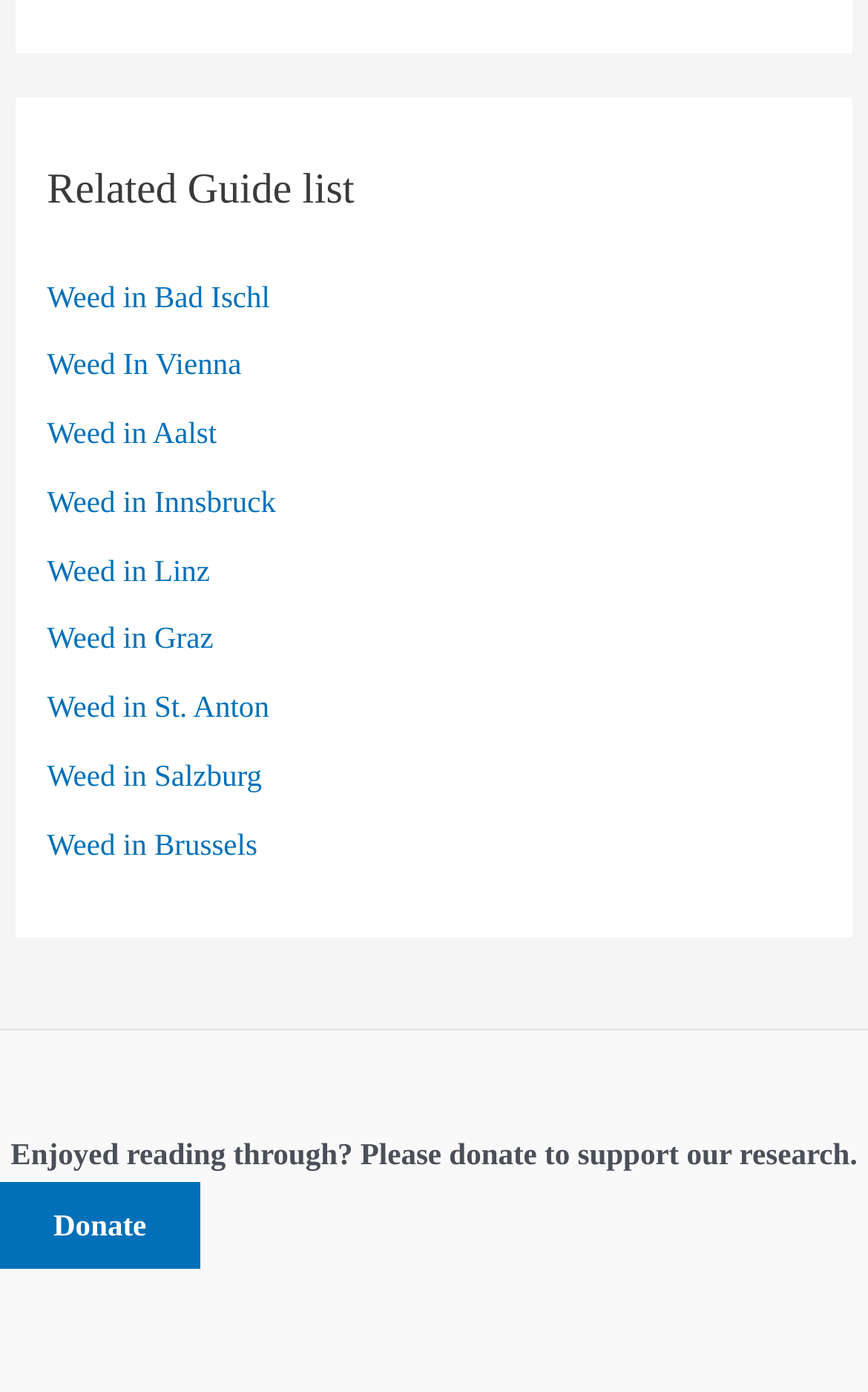Identify the bounding box coordinates for the UI element described as follows: Weed in Bad Ischl. Use the format (top-left x, top-left y, bottom-right x, bottom-right y) and ensure all values are floating point numbers between 0 and 1.

[0.054, 0.201, 0.311, 0.225]